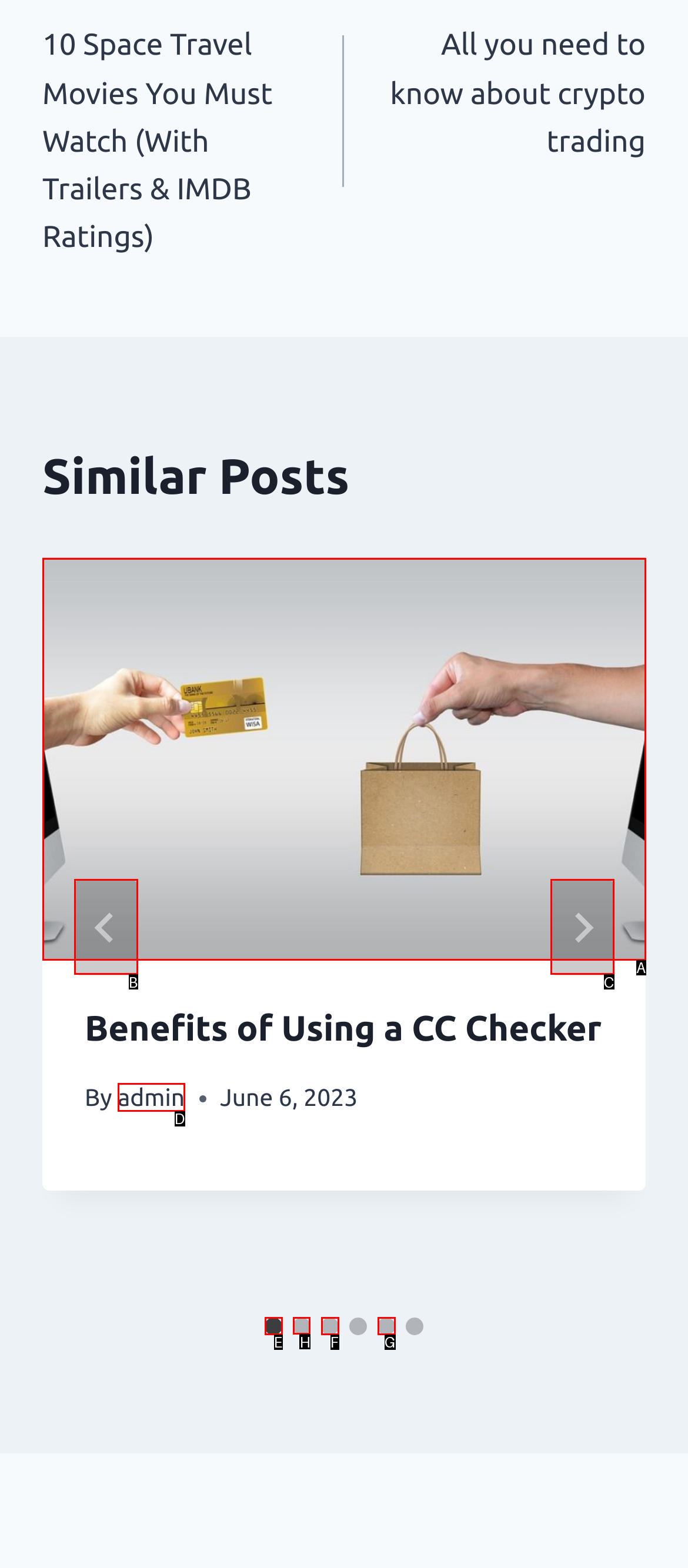Determine the letter of the UI element that will complete the task: Select slide 2
Reply with the corresponding letter.

H